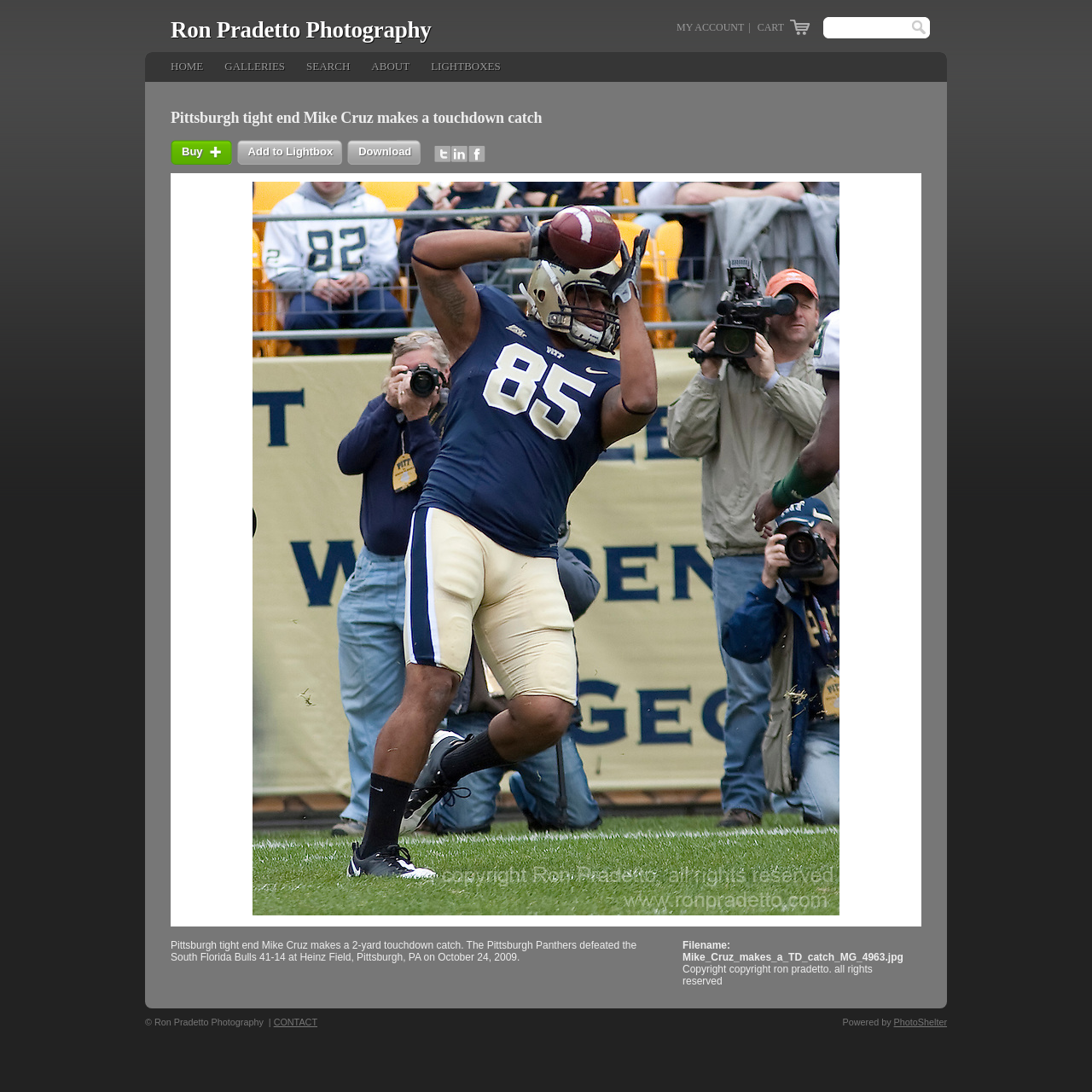Indicate the bounding box coordinates of the clickable region to achieve the following instruction: "contact the photographer."

[0.25, 0.931, 0.291, 0.941]